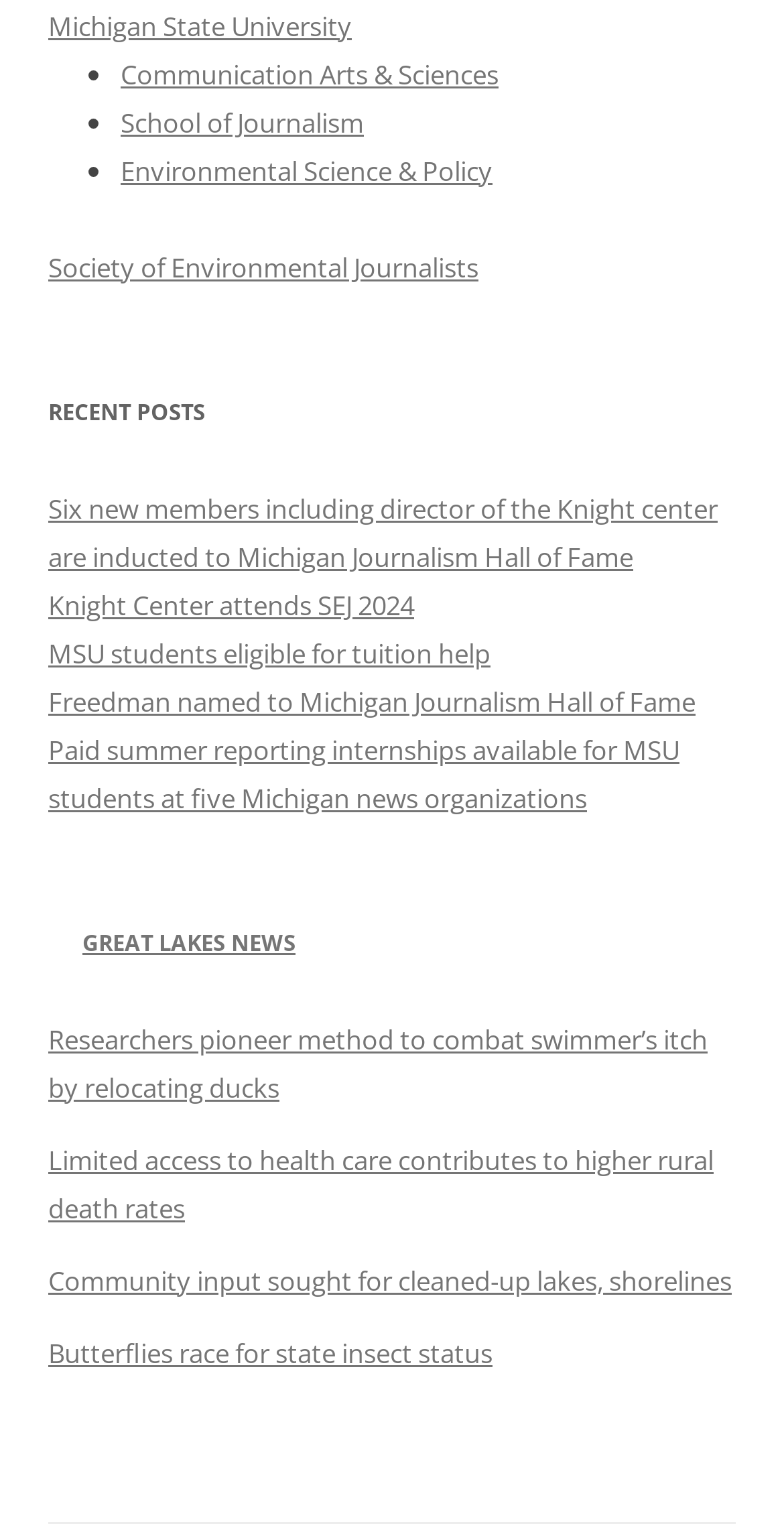What is the title of the section below the links to university departments?
Could you answer the question in a detailed manner, providing as much information as possible?

I found the answer by looking at the section below the links to university departments, where I saw a heading element with the text 'RECENT POSTS'. This heading is located below the links, indicating that it is a title for the section that follows.